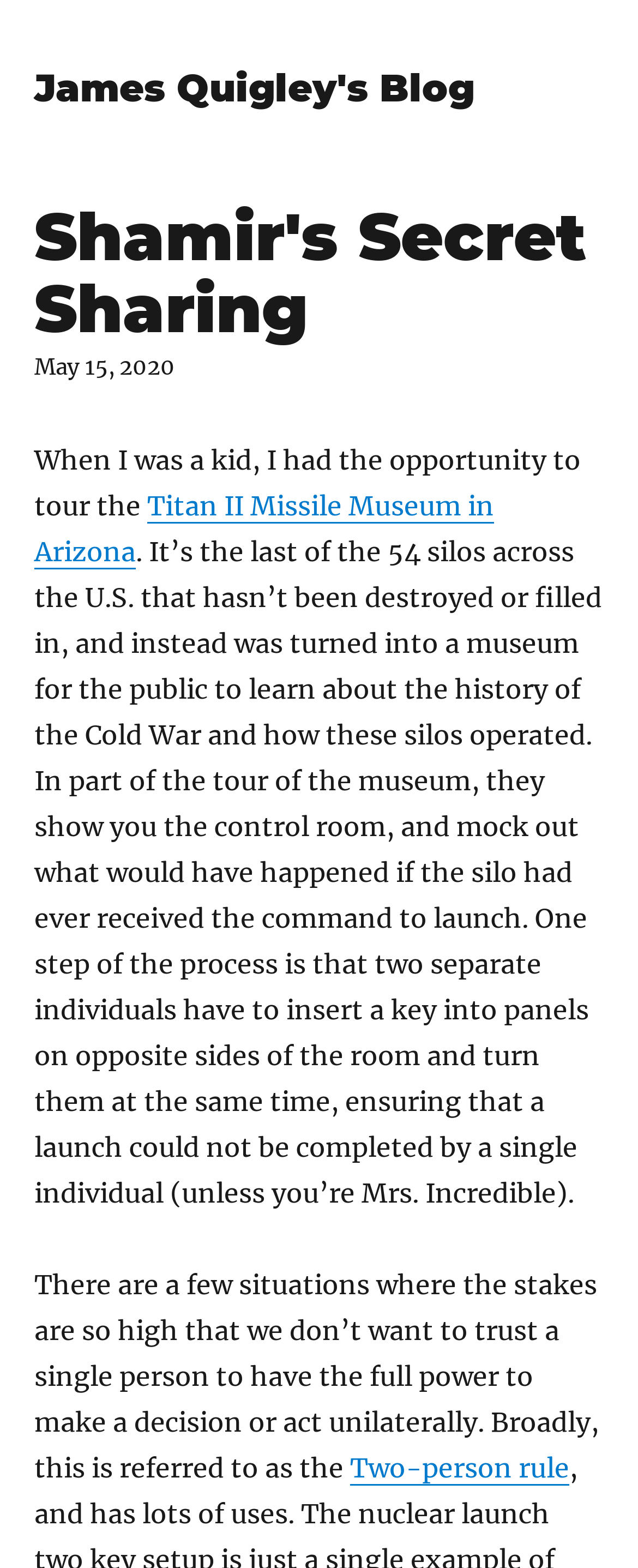Locate and extract the headline of this webpage.

Shamir's Secret Sharing